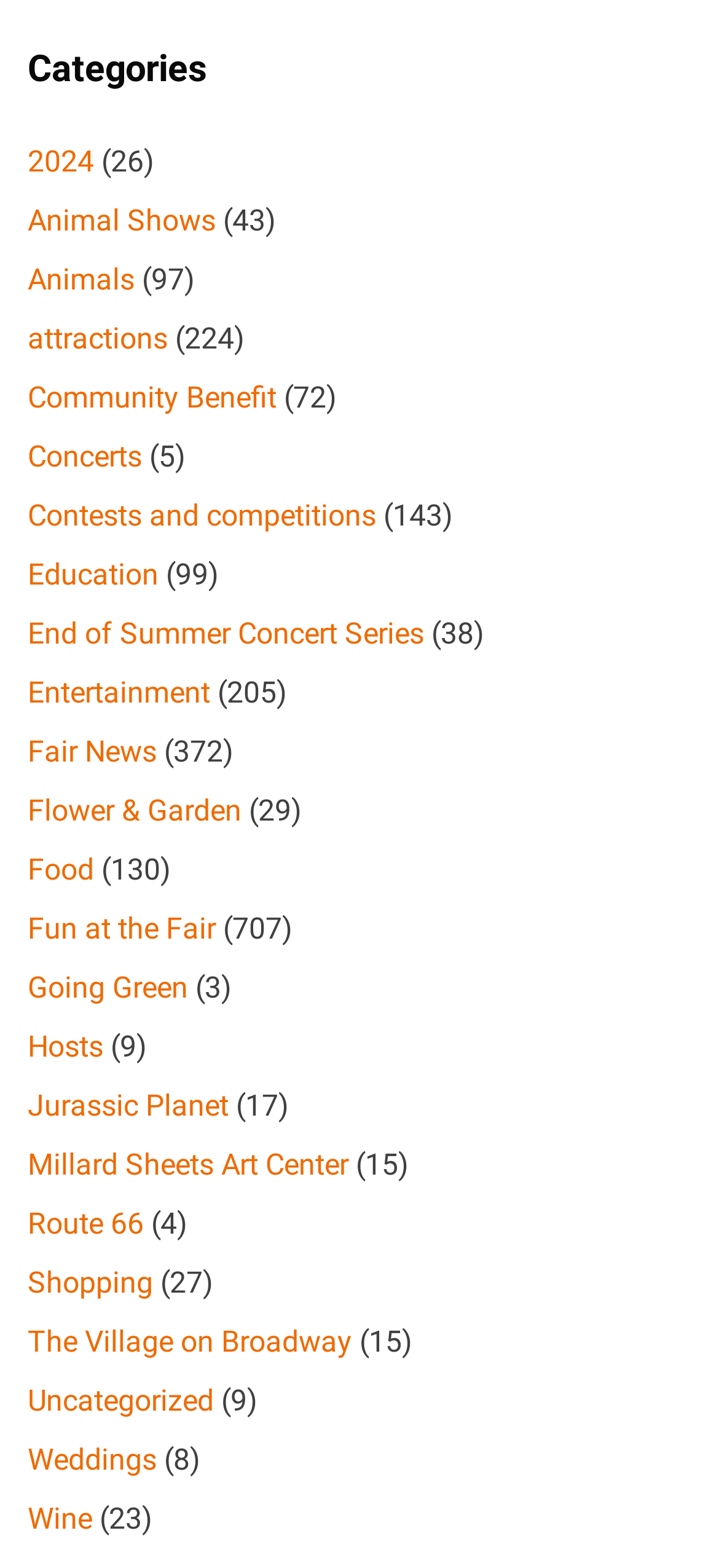Please identify the bounding box coordinates of the element that needs to be clicked to execute the following command: "Click the Load more link". Provide the bounding box using four float numbers between 0 and 1, formatted as [left, top, right, bottom].

None